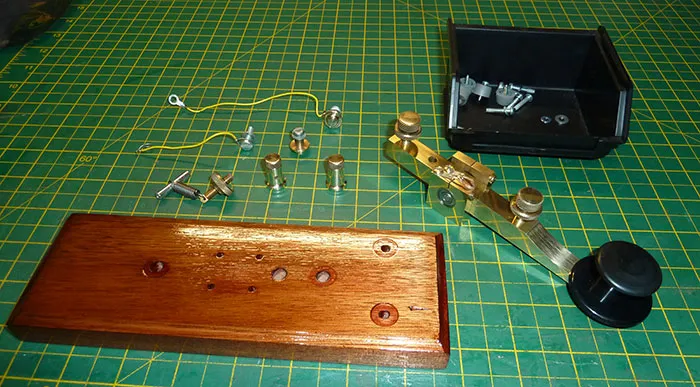Paint a vivid picture with your description of the image.

The image showcases the disassembled components of a Kent Hand Key, prominently featured on a green cutting mat. In the foreground lies a polished wooden base, gleaming under the light and exhibiting several drilled holes, indicative of its original assembly. Scattered near the base are various metallic parts including screws, spacers, and a couple of wires, which are essential for the key's functionality. To the right, a brass arm and pivot assembly can be seen, reflecting careful craftsmanship with its shiny finish and precise engineering.

In the background, a small black container holds additional parts, hinting at the thorough restoration process that has taken place. This restoration involved meticulous cleaning and preparation of all parts, ensuring each component is ready for reassembly. The overall arrangement of the components suggests a focus on detail and quality, promising a final product that not only honors the original design but enhances its appearance and performance.